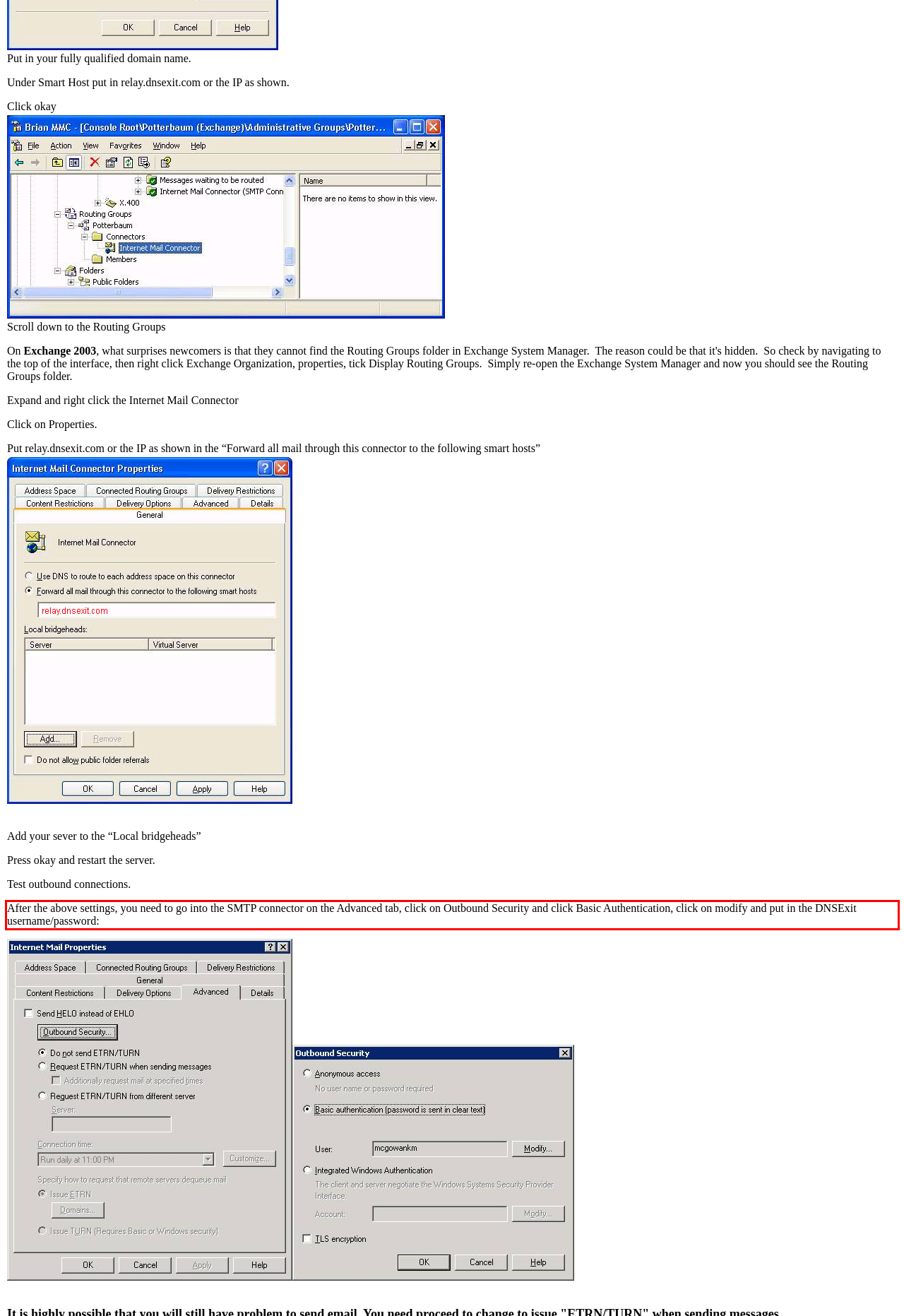You have a screenshot of a webpage with a red bounding box. Use OCR to generate the text contained within this red rectangle.

After the above settings, you need to go into the SMTP connector on the Advanced tab, click on Outbound Security and click Basic Authentication, click on modify and put in the DNSExit username/password: